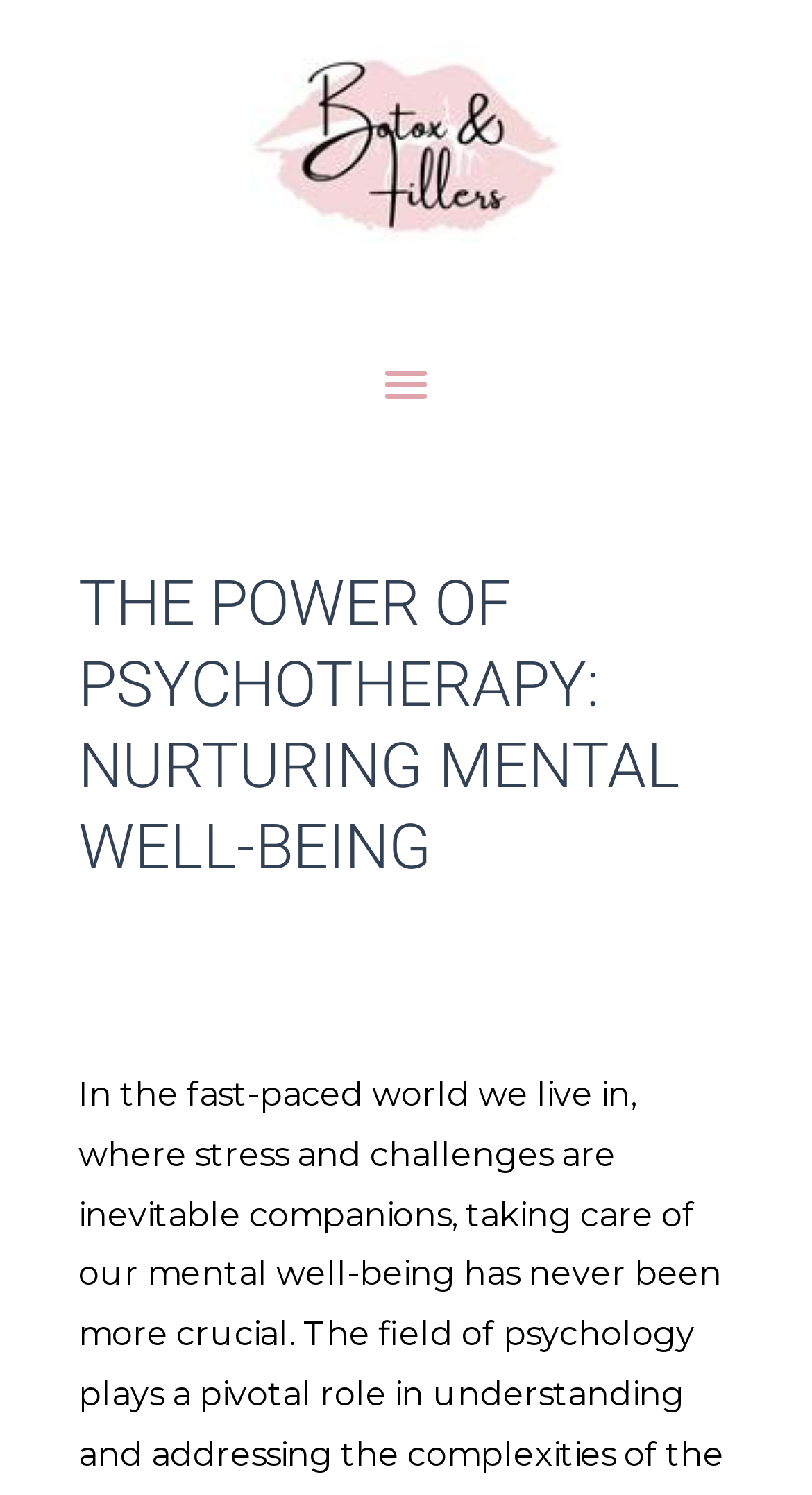Highlight the bounding box of the UI element that corresponds to this description: "WOMEN PWR".

None